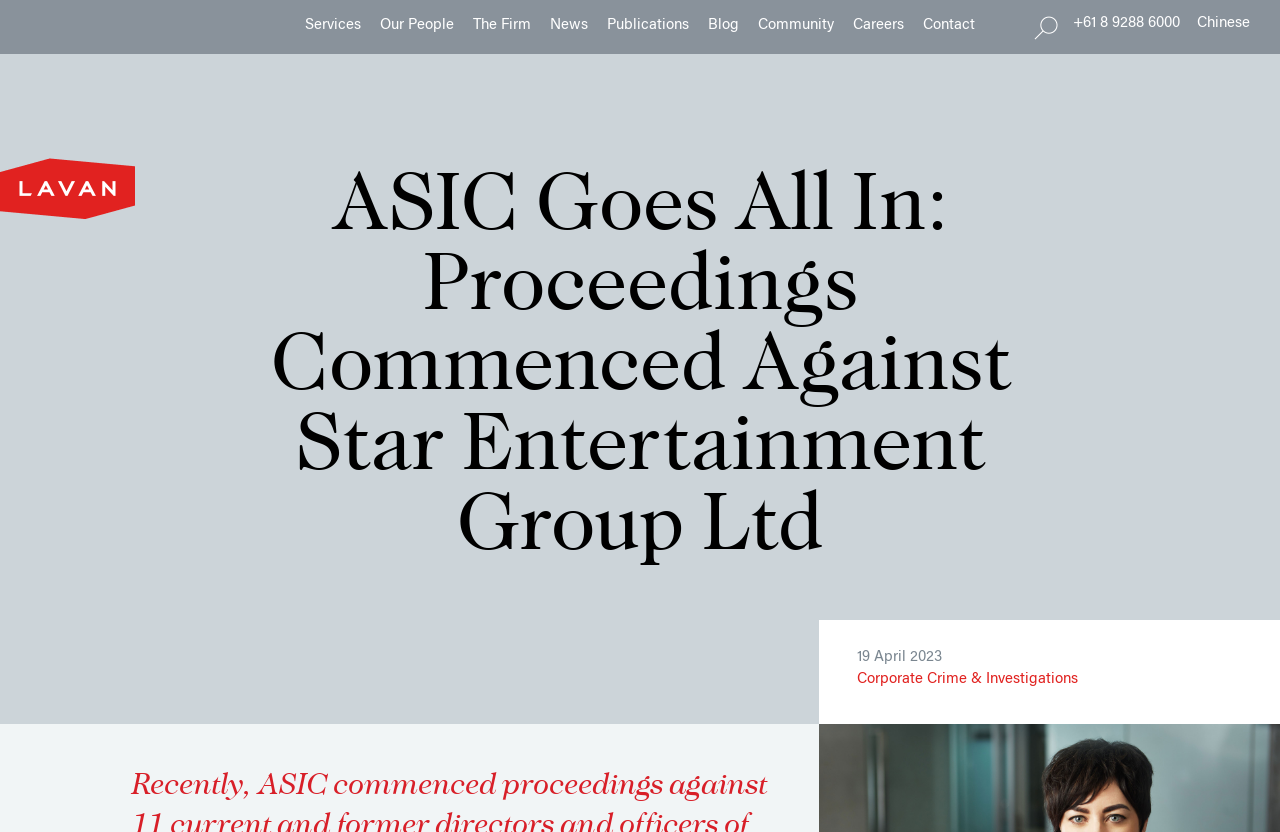Identify the bounding box of the HTML element described as: "Workshop for SMASH Fellows".

None